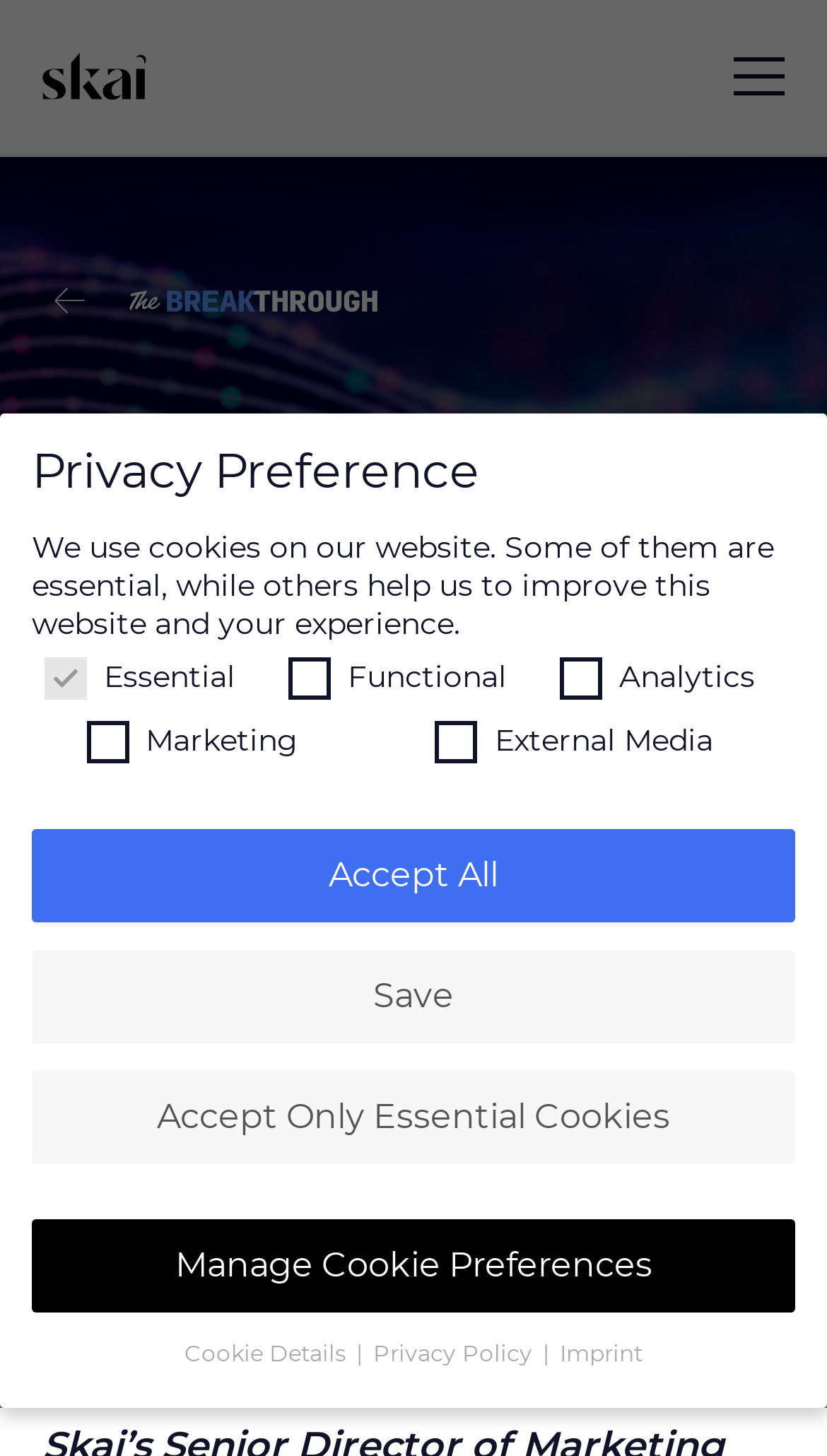For the following element description, predict the bounding box coordinates in the format (top-left x, top-left y, bottom-right x, bottom-right y). All values should be floating point numbers between 0 and 1. Description: parent_node: External Media name="cookieGroup[]" value="external-media"

[0.862, 0.496, 0.895, 0.515]